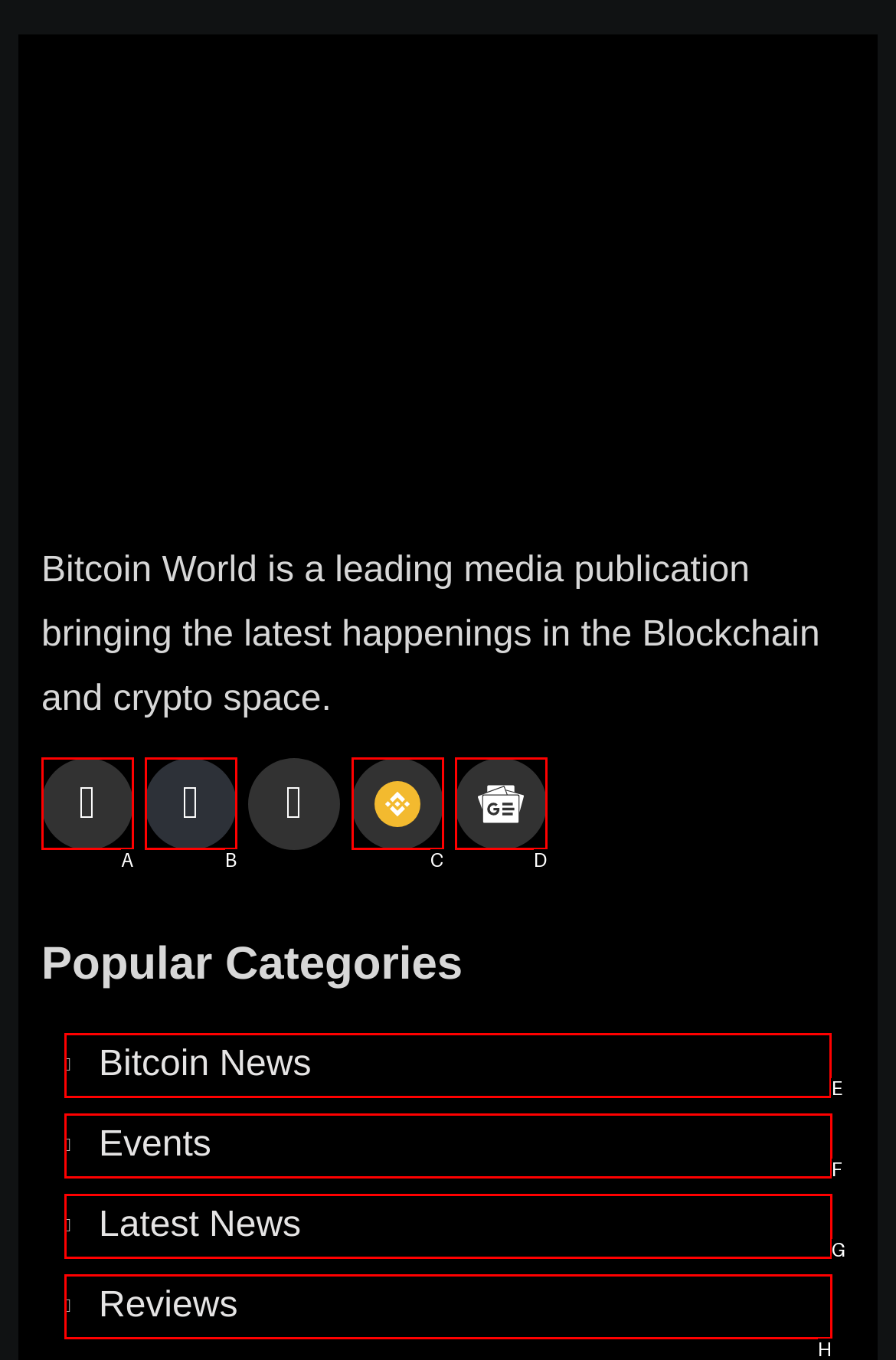From the given options, tell me which letter should be clicked to complete this task: Visit Product Management
Answer with the letter only.

None